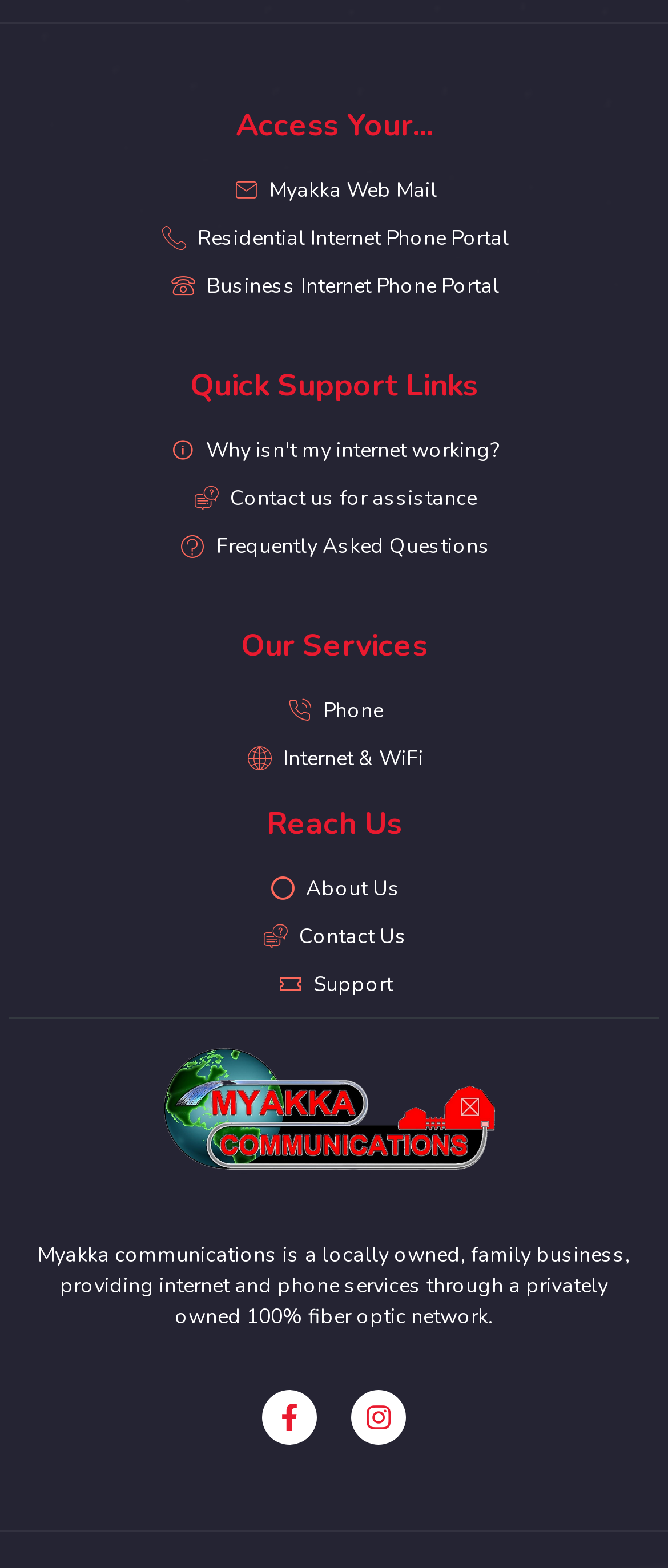Locate the UI element that matches the description Why isn't my internet working? in the webpage screenshot. Return the bounding box coordinates in the format (top-left x, top-left y, bottom-right x, bottom-right y), with values ranging from 0 to 1.

[0.038, 0.277, 0.962, 0.297]